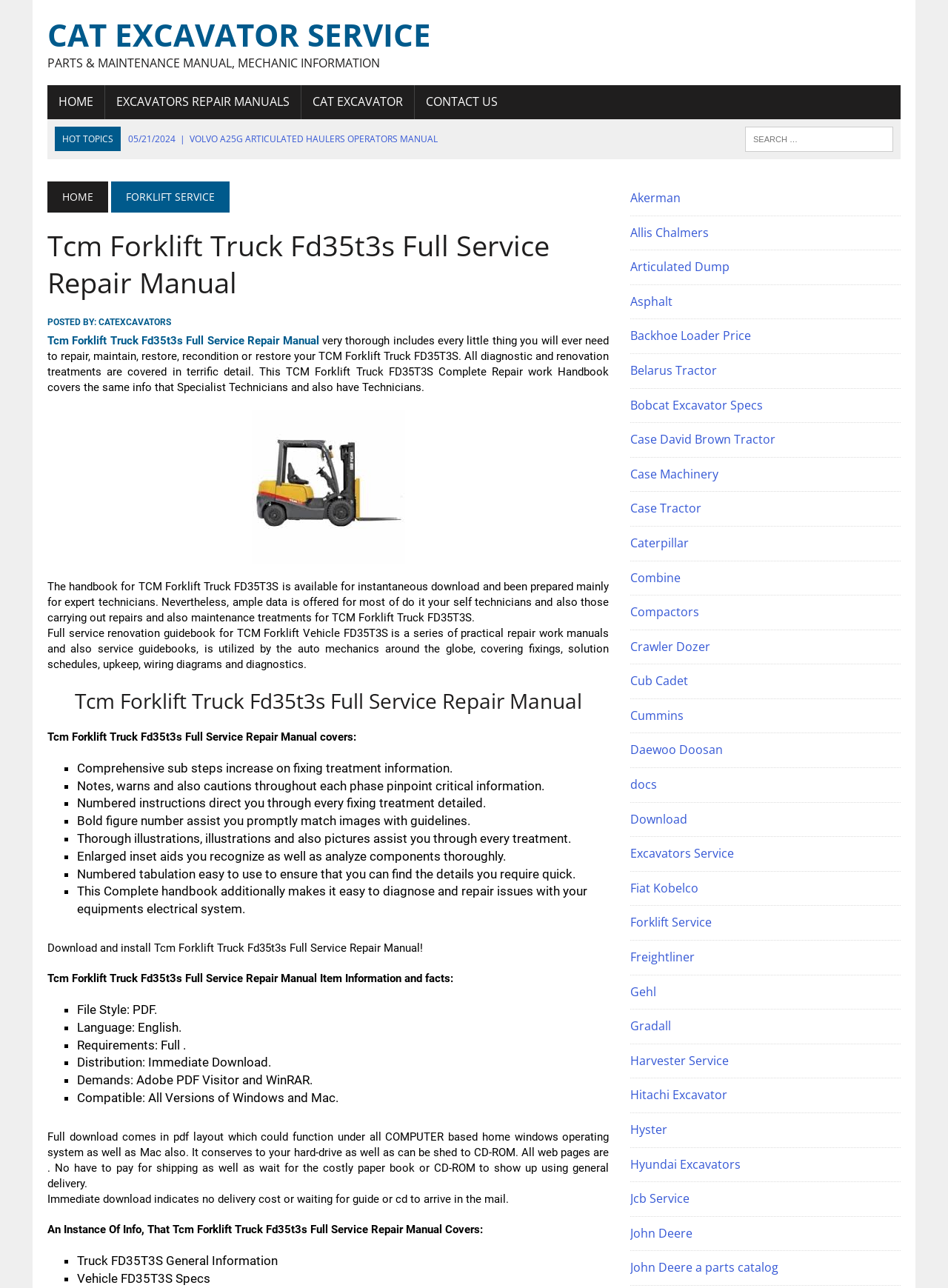Describe all significant elements and features of the webpage.

This webpage is about a repair manual for a Tcm Forklift Truck FD35T3S. At the top, there are several links to other repair manuals and services, including a "HOME" link, "EXCAVATORS REPAIR MANUALS", and "CONTACT US". Below these links, there is a section titled "HOT TOPICS" with several links to recent articles or news about various heavy machinery and equipment, such as Volvo and Komatsu.

On the left side of the page, there is a search bar and a list of links to other repair manuals and services, including "FORKLIFT SERVICE" and "CAT EXCAVATOR SERVICE". Below this list, there is a heading that reads "Tcm Forklift Truck Fd35t3s Full Service Repair Manual" and a brief description of the manual, stating that it is a comprehensive guide for repairing, maintaining, restoring, and reconditioning the Tcm Forklift Truck FD35T3S.

The main content of the page is a detailed description of the repair manual, including its features and contents. The manual is described as covering every aspect of repair and maintenance, with detailed instructions, illustrations, and diagrams. It also includes information on troubleshooting and diagnosing electrical system issues.

The page also includes a list of features and benefits of the manual, such as comprehensive sub-steps, notes, warnings, and cautions throughout each repair procedure. Additionally, there is information on the manual's format, language, and system requirements, as well as a note that it is available for immediate download.

At the bottom of the page, there is a section that provides examples of the types of information covered in the manual, including general information, specifications, and troubleshooting guides for the Tcm Forklift Truck FD35T3S.